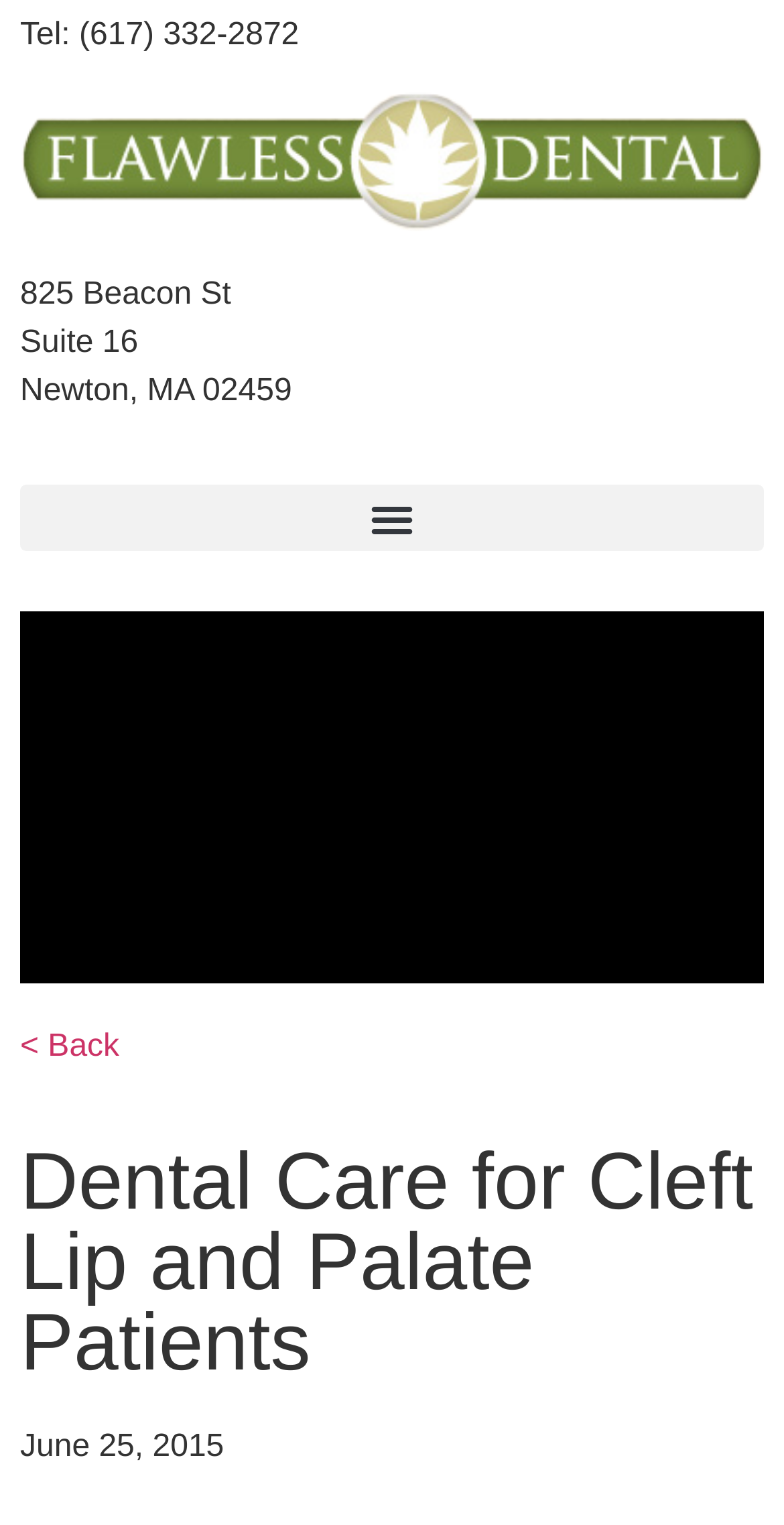Determine the bounding box coordinates of the UI element described by: "Menu".

[0.026, 0.318, 0.974, 0.362]